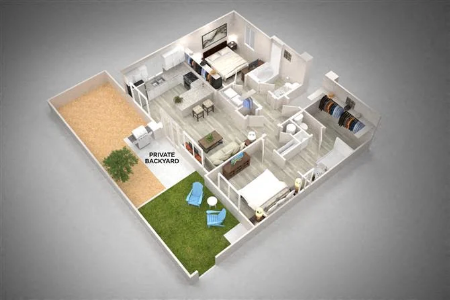Detail every significant feature and component of the image.

This image presents a detailed 3D floor plan of a smart home designed for comfort and convenience. Featuring a spacious layout, the home includes a cozy living area and well-furnished bedrooms, highlighted by modern furnishings and efficient use of space. Notably, a private backyard is prominently displayed, encouraging outdoor relaxation and activities. The property emphasizes a maintenance-free lifestyle, with ample room for personal enjoyment. Perfectly suited for those seeking a luxury living experience in a single-story rental home, this design showcases the innovative features that underscore the appeal of modern smart homes in vibrant communities like Surprise.